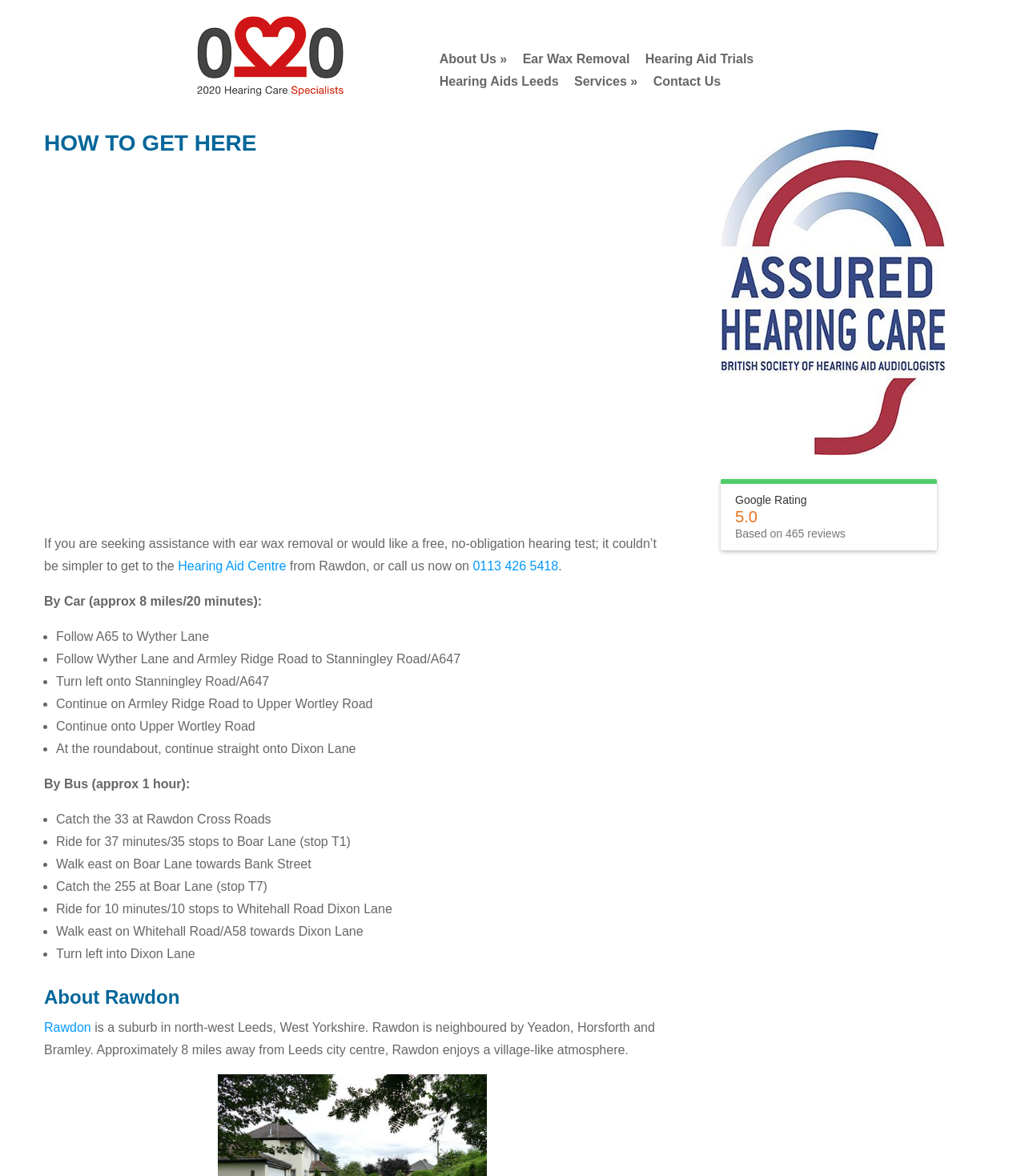Can you pinpoint the bounding box coordinates for the clickable element required for this instruction: "Call the phone number 0113 426 5418"? The coordinates should be four float numbers between 0 and 1, i.e., [left, top, right, bottom].

[0.461, 0.475, 0.545, 0.487]